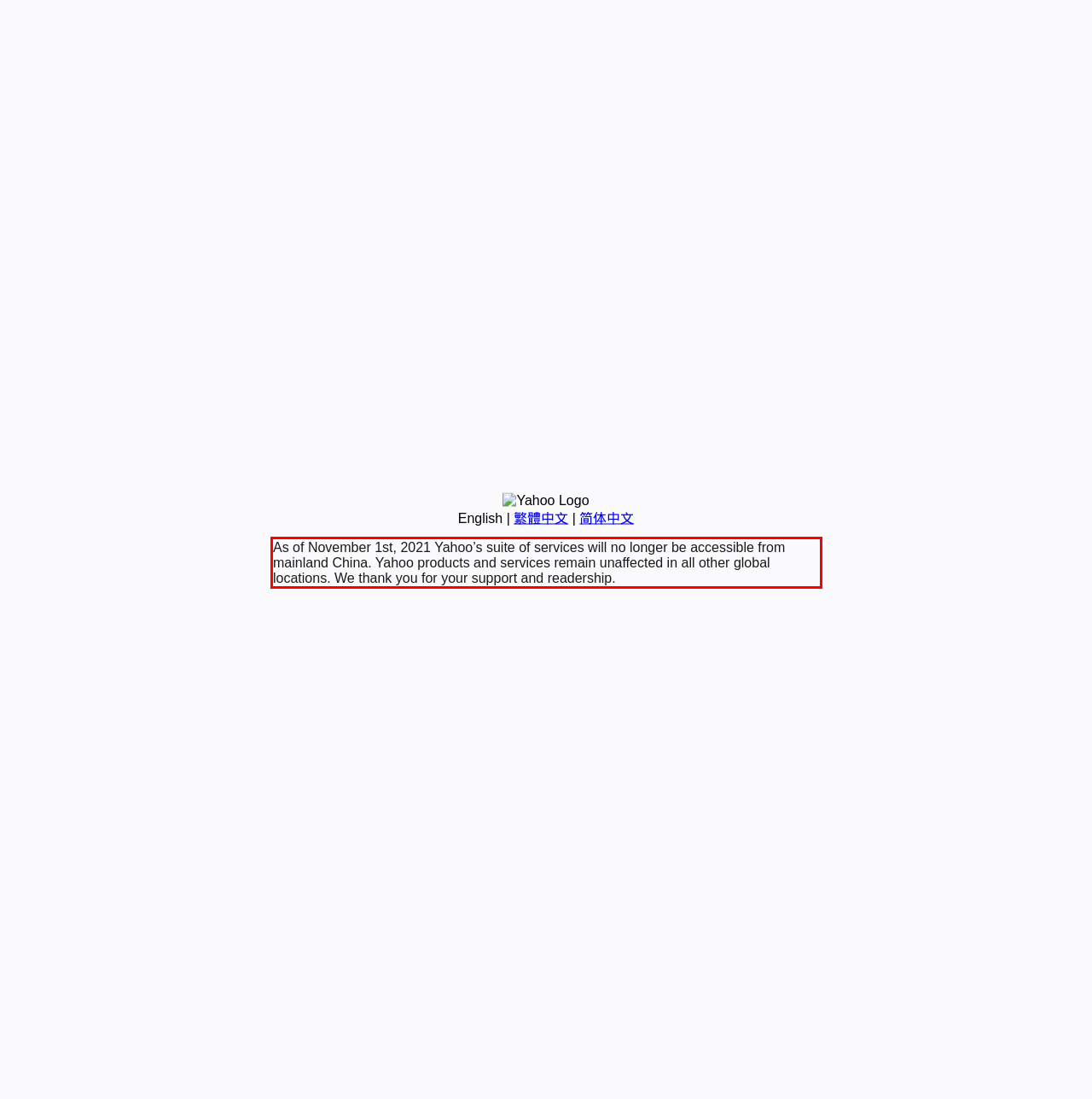You have a webpage screenshot with a red rectangle surrounding a UI element. Extract the text content from within this red bounding box.

As of November 1st, 2021 Yahoo’s suite of services will no longer be accessible from mainland China. Yahoo products and services remain unaffected in all other global locations. We thank you for your support and readership.